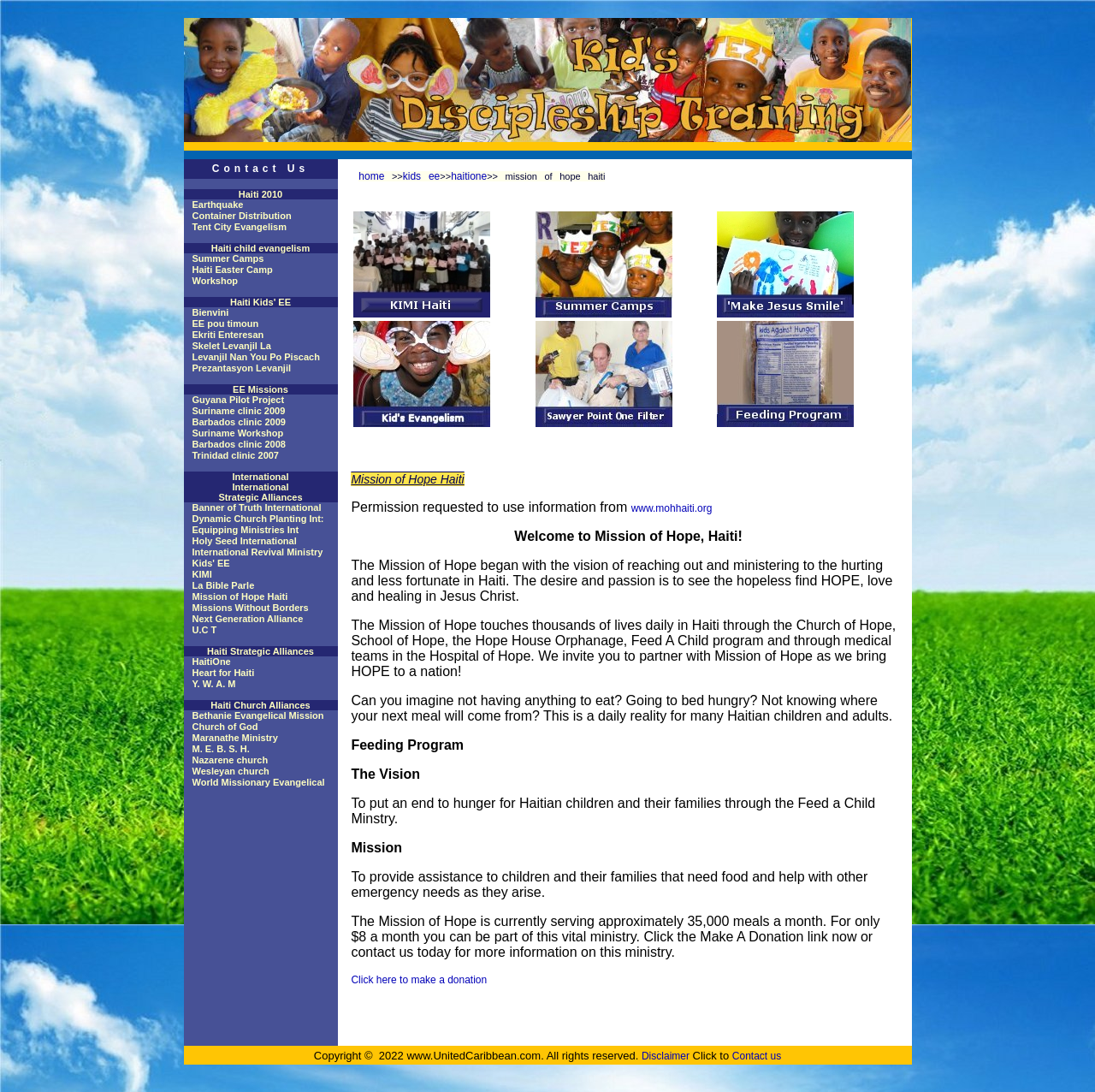Calculate the bounding box coordinates for the UI element based on the following description: "home". Ensure the coordinates are four float numbers between 0 and 1, i.e., [left, top, right, bottom].

[0.328, 0.156, 0.351, 0.167]